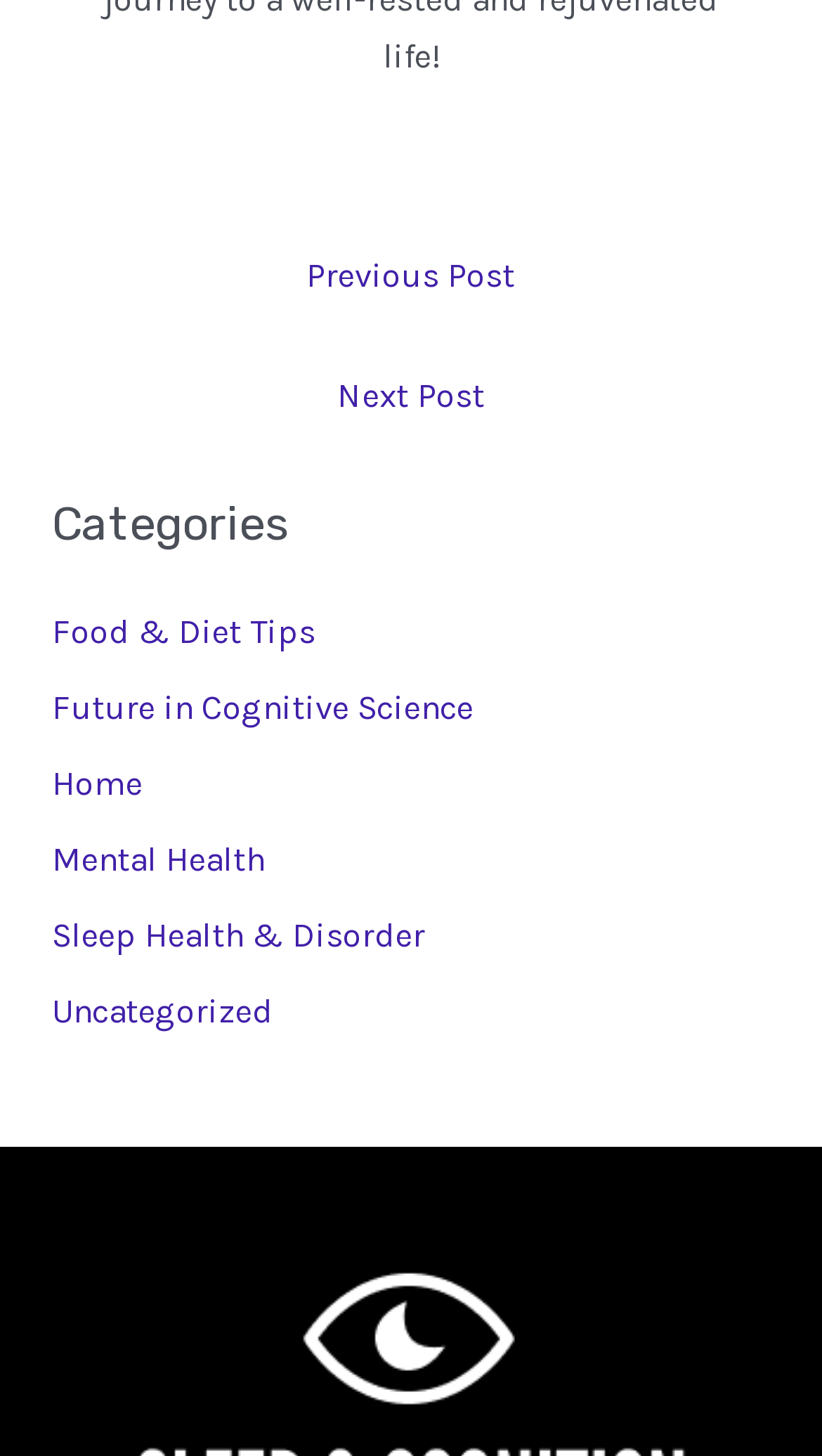Find and provide the bounding box coordinates for the UI element described here: "Future in Cognitive Science". The coordinates should be given as four float numbers between 0 and 1: [left, top, right, bottom].

[0.063, 0.472, 0.576, 0.499]